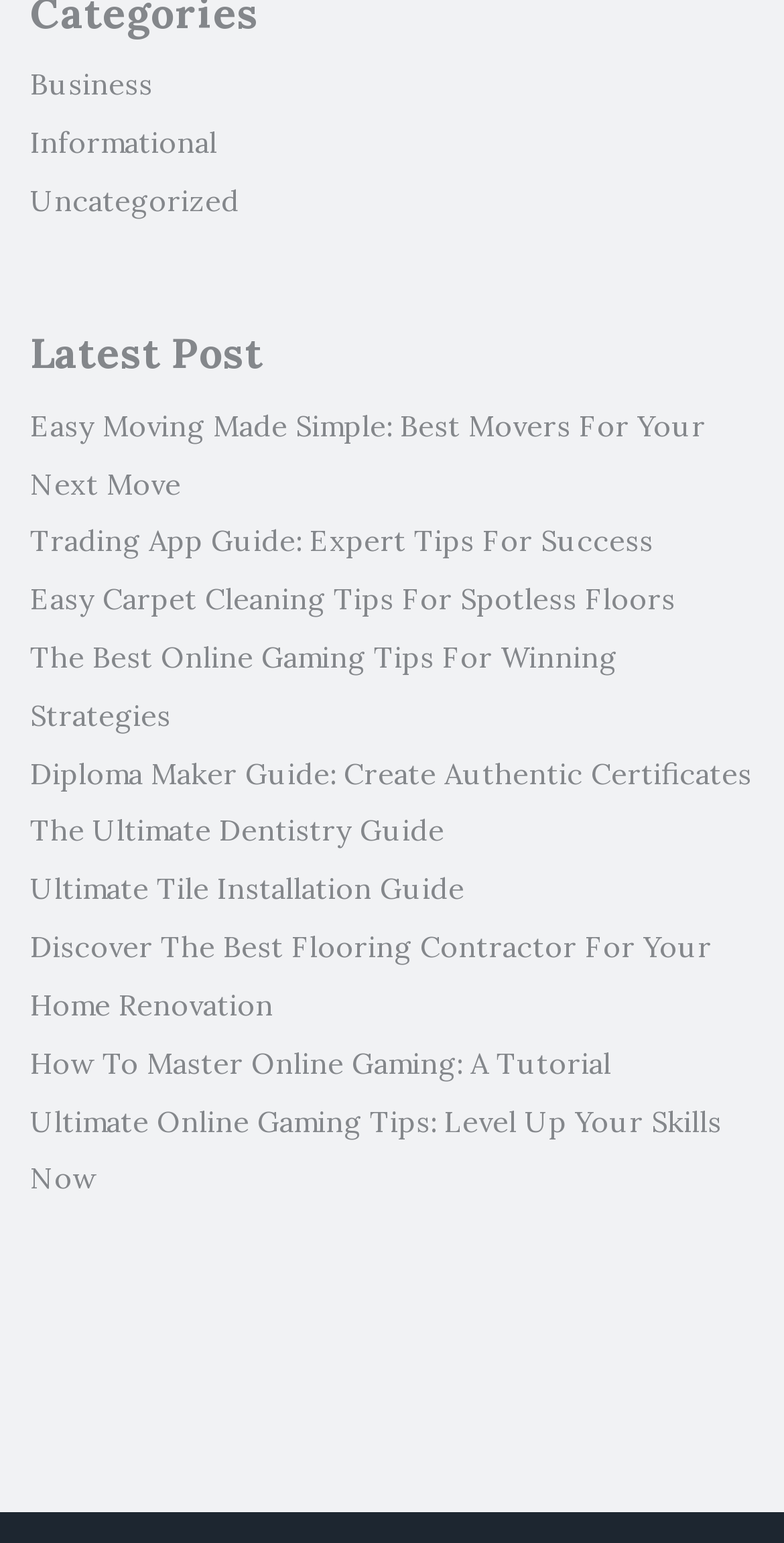Pinpoint the bounding box coordinates of the area that must be clicked to complete this instruction: "Read the latest post about Easy Moving Made Simple".

[0.038, 0.264, 0.9, 0.325]